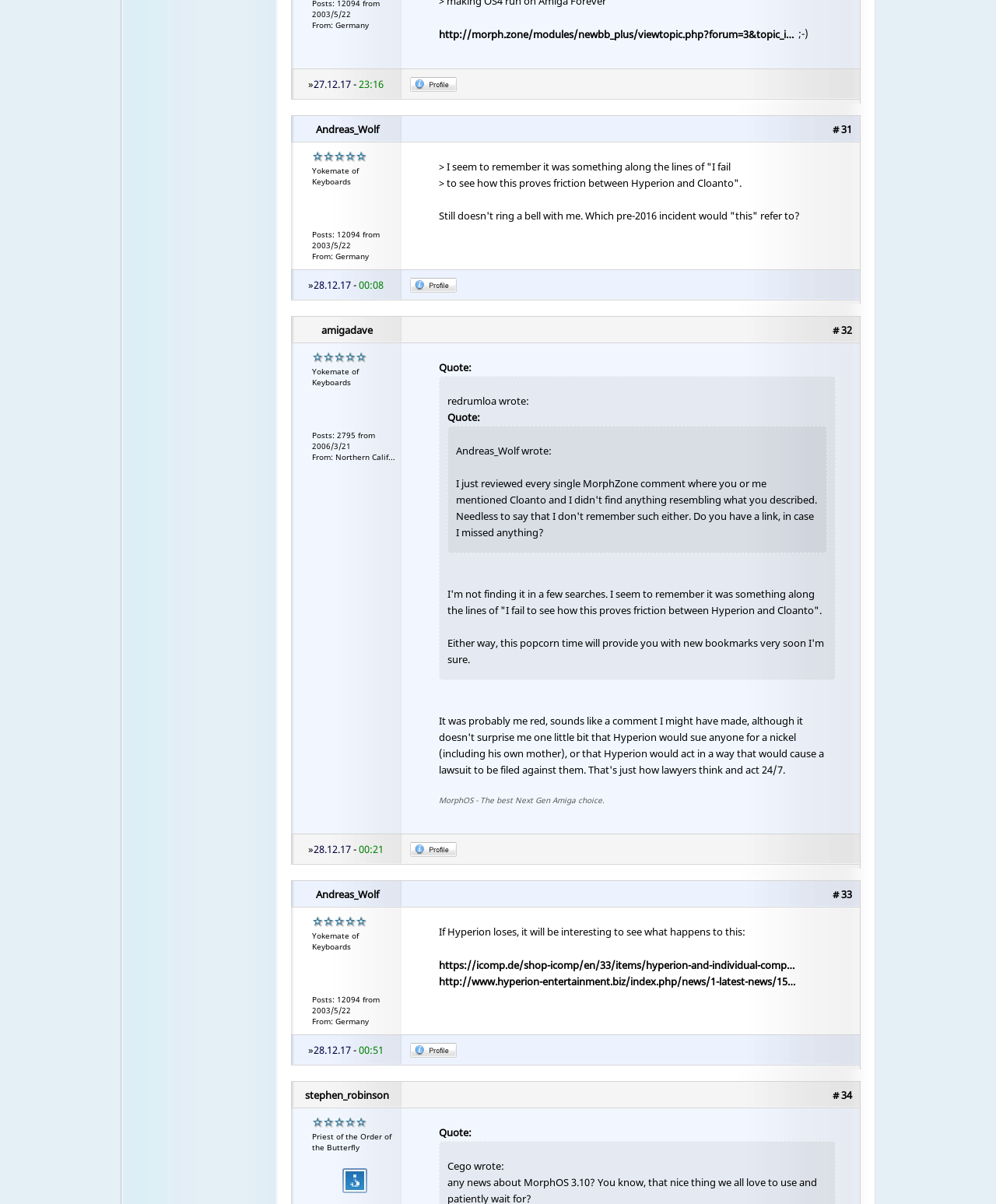Pinpoint the bounding box coordinates of the clickable element needed to complete the instruction: "Quote a post". The coordinates should be provided as four float numbers between 0 and 1: [left, top, right, bottom].

[0.44, 0.299, 0.473, 0.311]